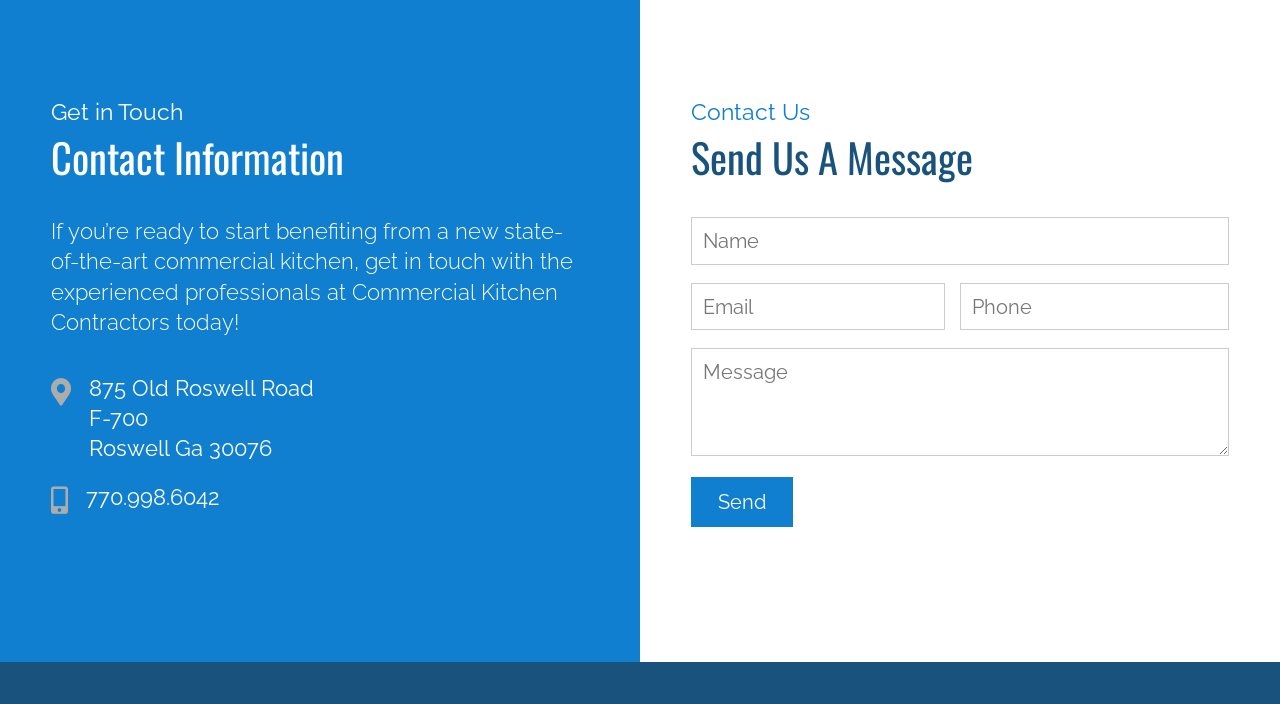Locate the bounding box coordinates of the element that should be clicked to fulfill the instruction: "View the address of Commercial Kitchen Contractors".

[0.07, 0.531, 0.245, 0.66]